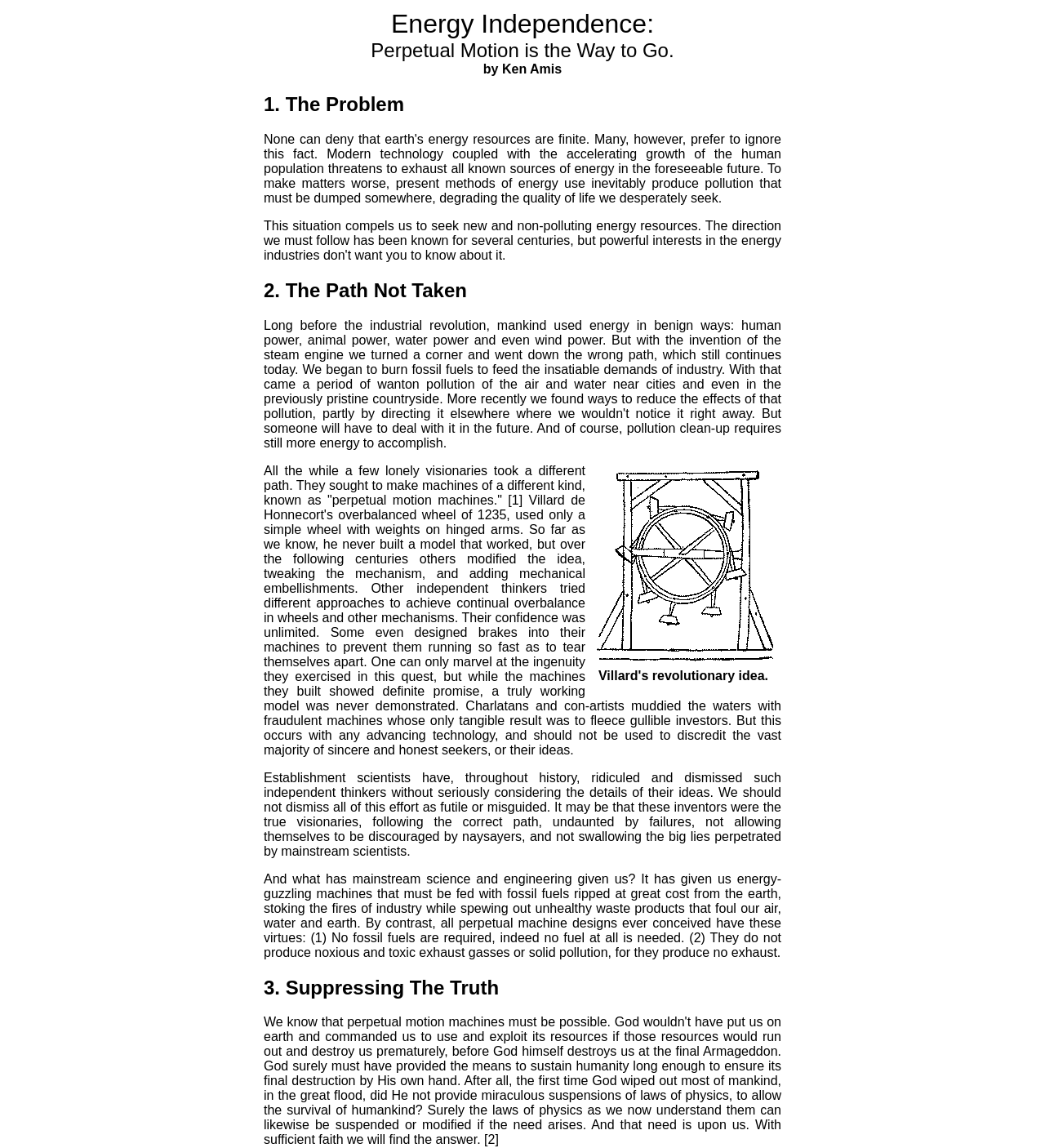Describe every aspect of the webpage in a detailed manner.

The webpage is about defending the quest for perpetual motion machines. At the top, there is a heading "Energy Independence: Perpetual Motion is the Way to Go." Below this heading, there are three subheadings: "1. The Problem", "2. The Path Not Taken", and "3. Suppressing The Truth". 

Between the second and third subheadings, there is a table with two rows. The first row contains an image, and the second row has a column header titled "Villard's revolutionary idea." 

The main content of the webpage is composed of three paragraphs of text. The first paragraph discusses how some visionaries sought to create perpetual motion machines, despite never building a working model. The second paragraph criticizes establishment scientists for dismissing these independent thinkers without considering their ideas. The third paragraph contrasts the virtues of perpetual motion machines, which do not require fossil fuels and do not produce pollution, with the negative consequences of mainstream science and engineering.

Overall, the webpage presents a defense of the quest for perpetual motion machines, highlighting the potential benefits of such machines and criticizing the dismissal of independent thinkers by mainstream scientists.